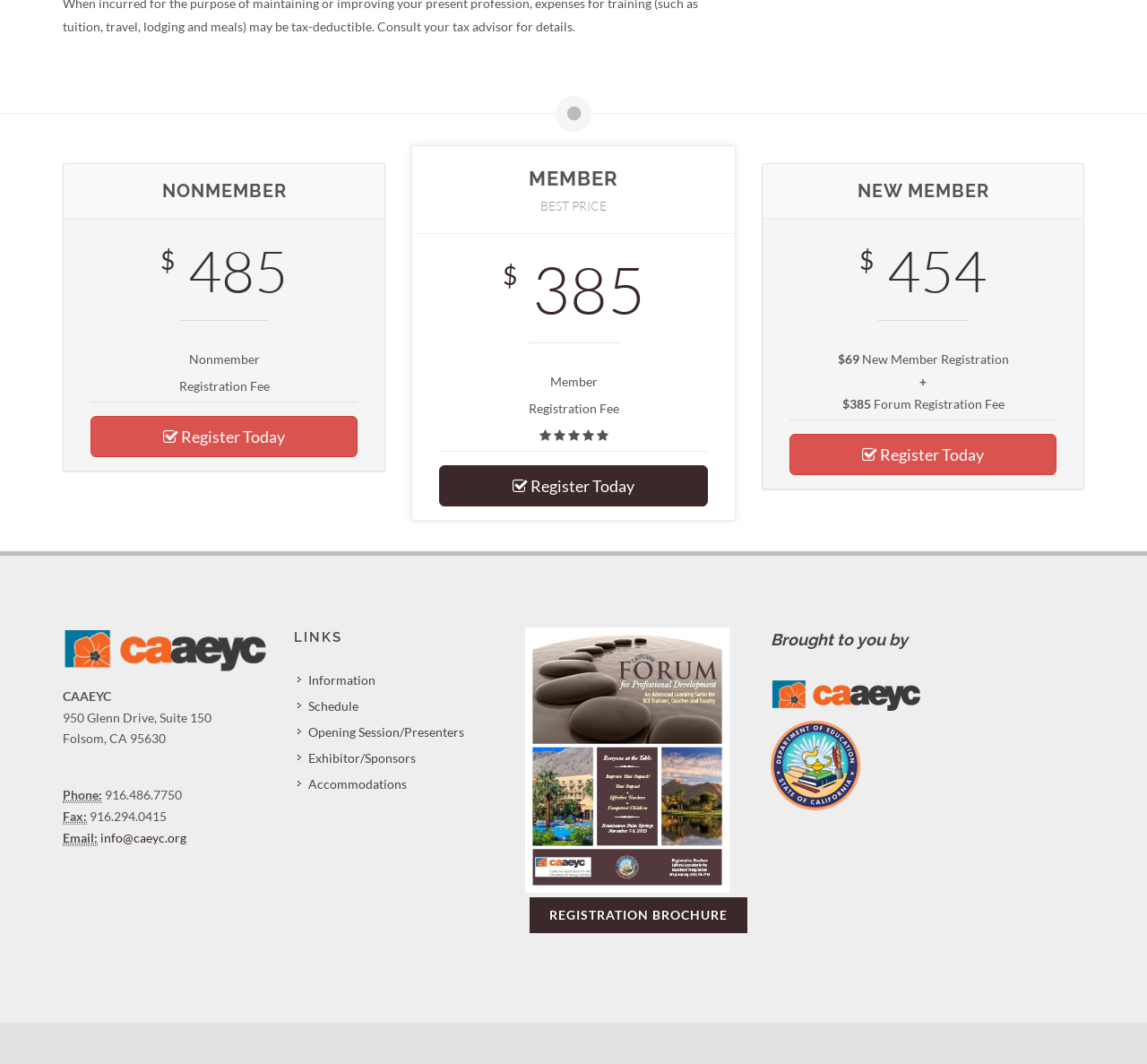What is the registration fee for non-members?
Refer to the image and provide a one-word or short phrase answer.

$485